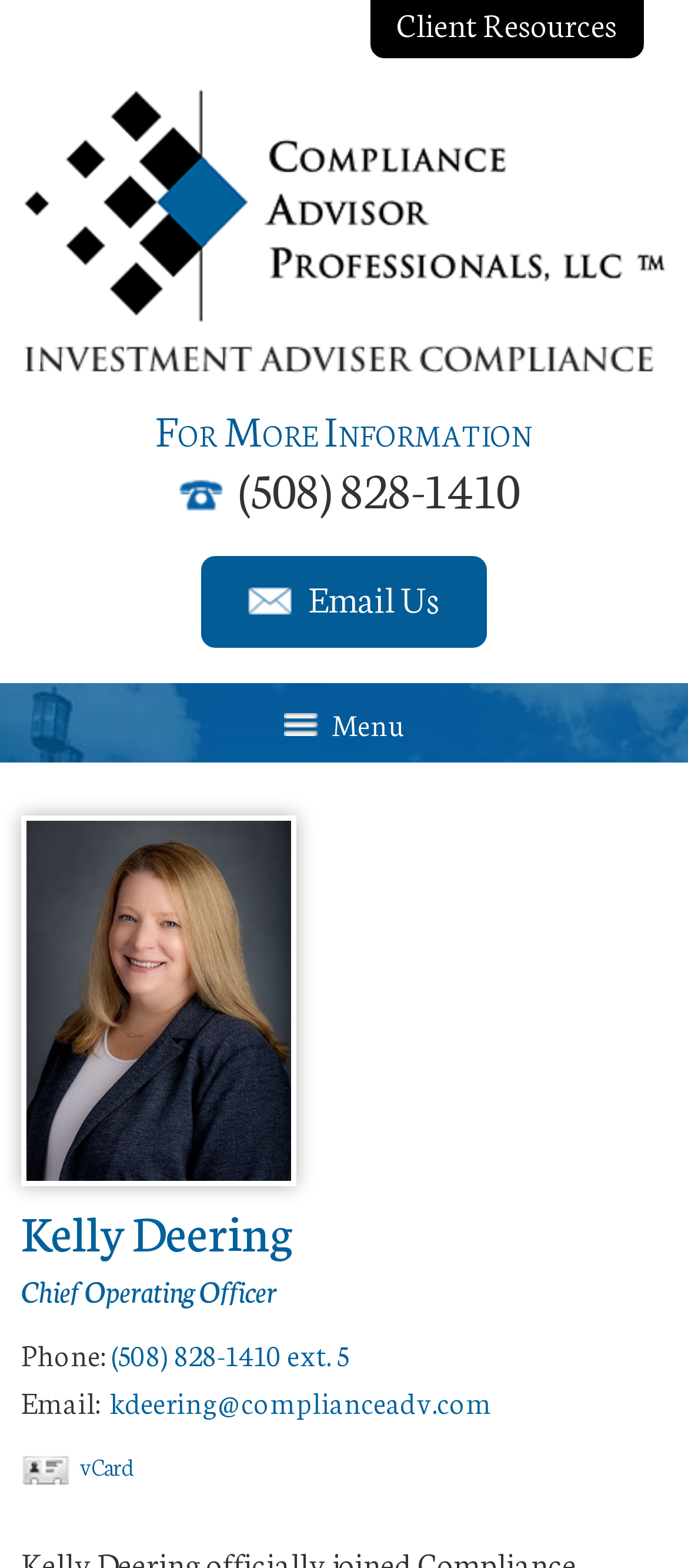Determine the bounding box coordinates for the element that should be clicked to follow this instruction: "Filter by Cars & SUVs". The coordinates should be given as four float numbers between 0 and 1, in the format [left, top, right, bottom].

None